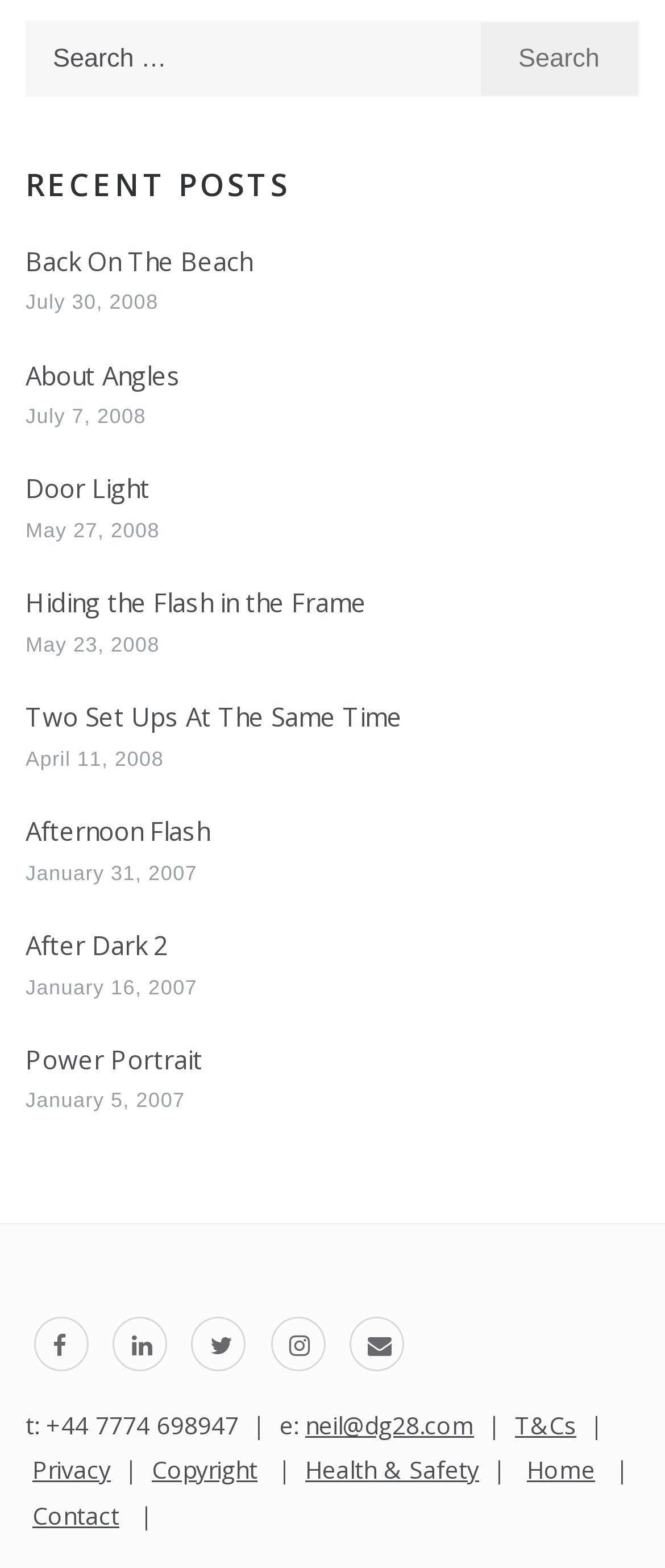What is the purpose of the search box?
Look at the image and answer with only one word or phrase.

To search for posts